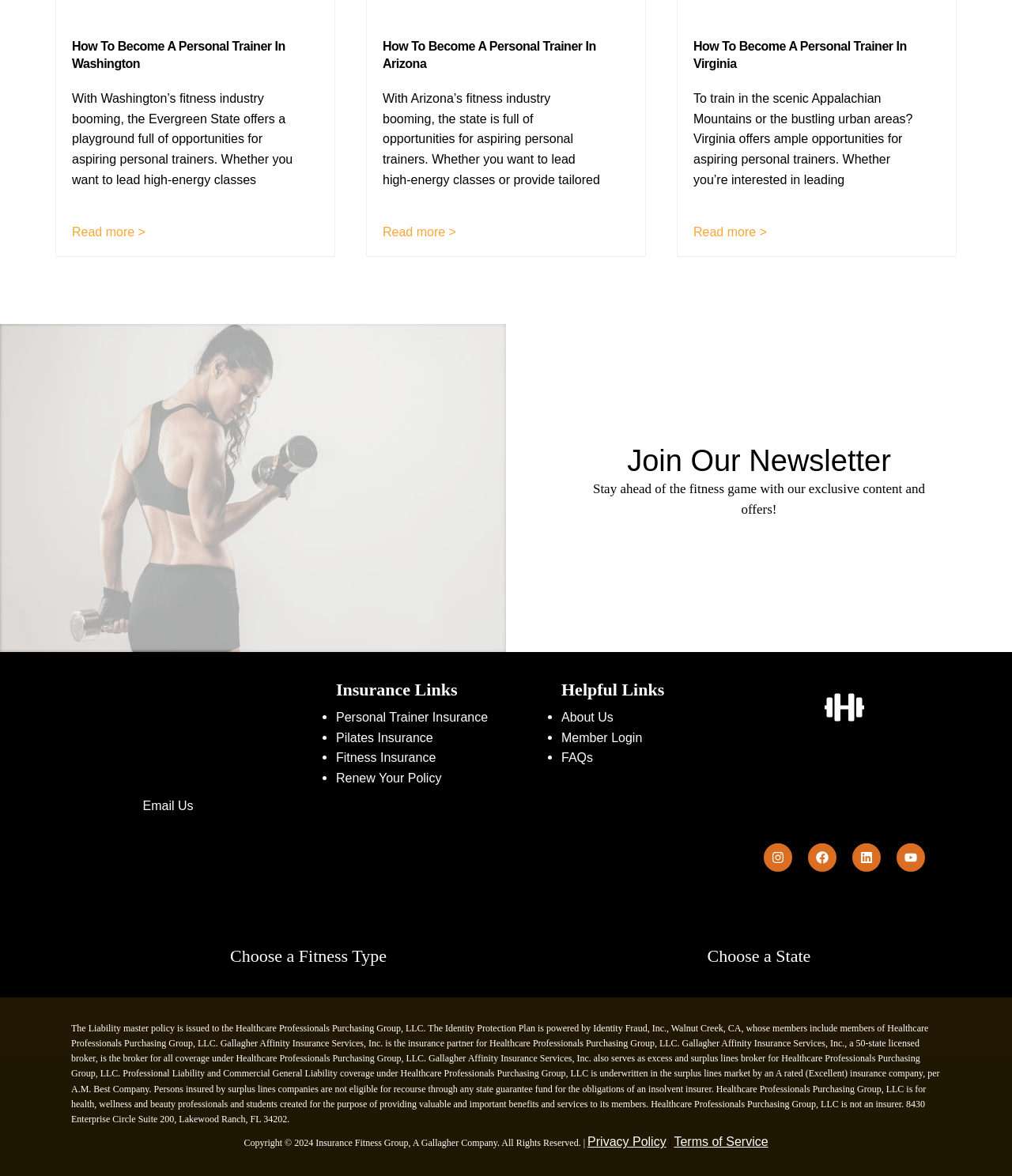What is the main topic of this webpage?
Please provide a comprehensive answer based on the contents of the image.

Based on the webpage content, it appears that the main topic is personal trainer insurance, as there are multiple sections discussing how to become a personal trainer in different states and links to insurance-related pages.